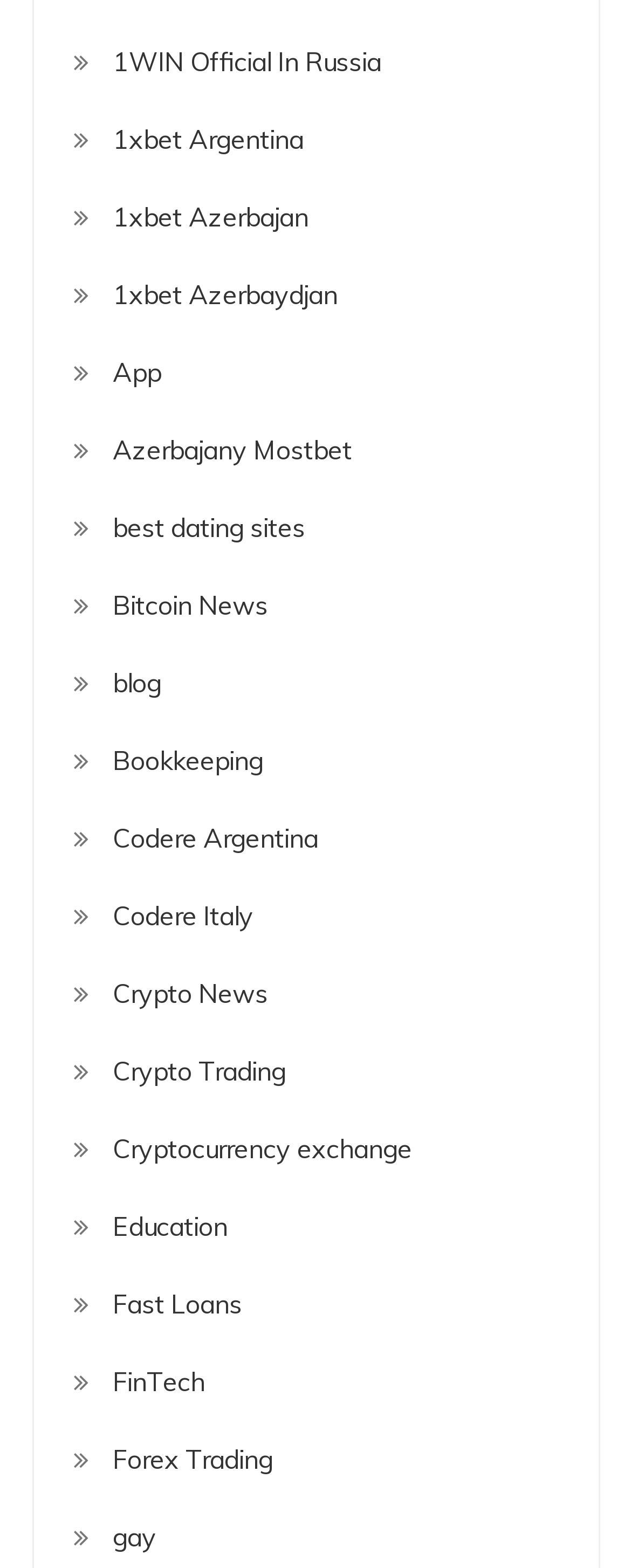Identify the bounding box coordinates of the region that needs to be clicked to carry out this instruction: "learn about Education". Provide these coordinates as four float numbers ranging from 0 to 1, i.e., [left, top, right, bottom].

[0.178, 0.767, 0.36, 0.796]